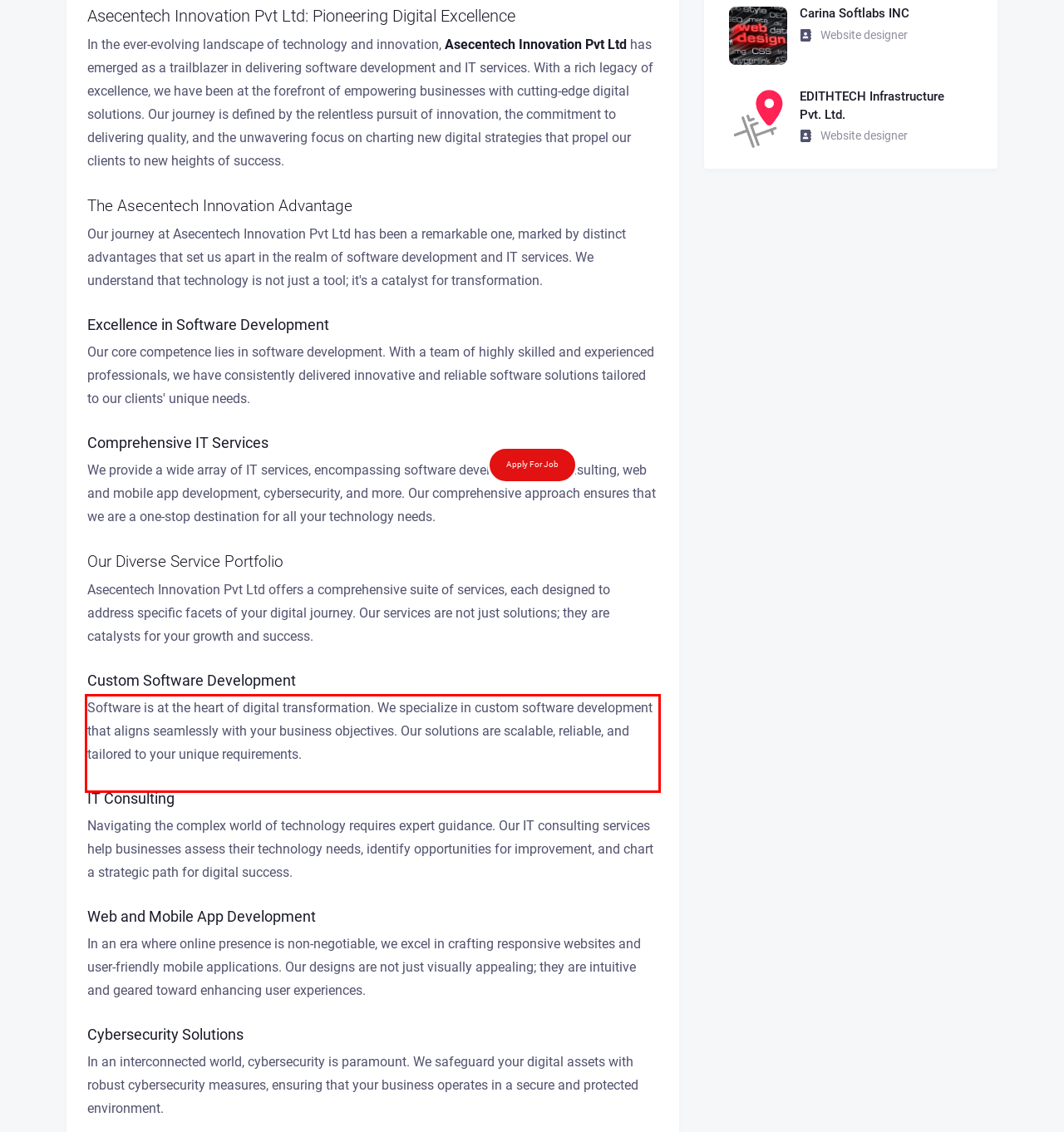View the screenshot of the webpage and identify the UI element surrounded by a red bounding box. Extract the text contained within this red bounding box.

Software is at the heart of digital transformation. We specialize in custom software development that aligns seamlessly with your business objectives. Our solutions are scalable, reliable, and tailored to your unique requirements.